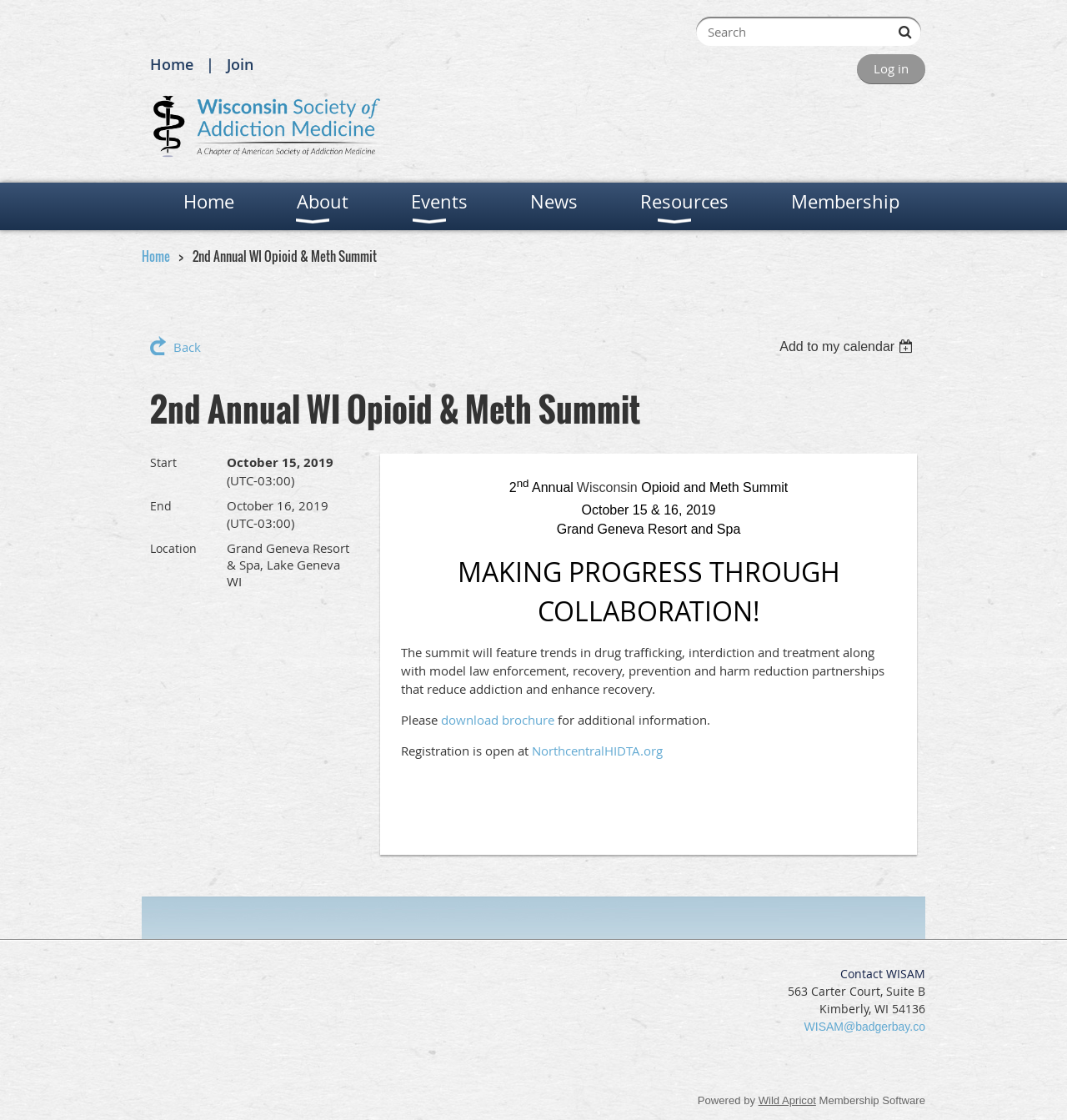How can one register for the event?
From the screenshot, provide a brief answer in one word or phrase.

At NorthcentralHIDTA.org